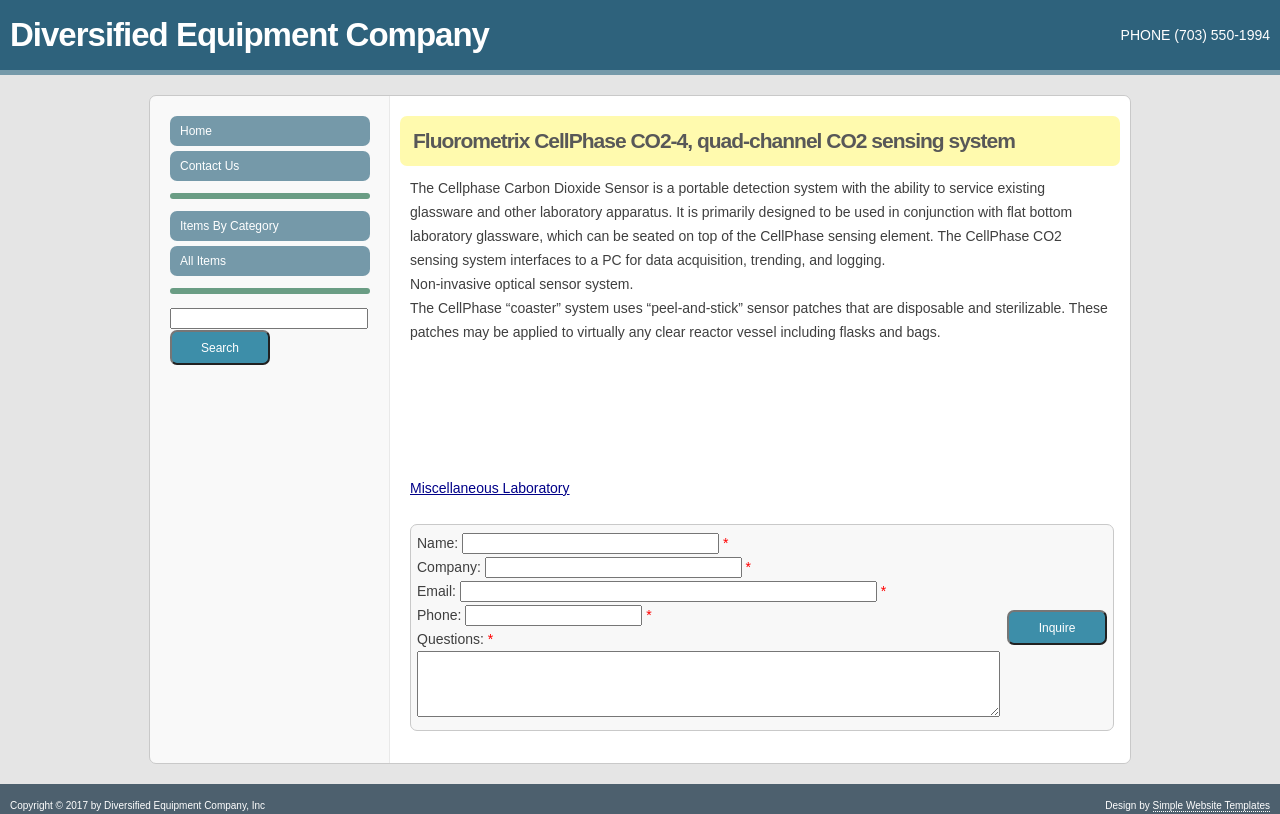What is the copyright year?
Kindly offer a comprehensive and detailed response to the question.

I found the copyright year by looking at the static text at the bottom of the webpage that says 'Copyright © 2017 by Diversified Equipment Company, Inc'. This indicates that the copyright year is 2017.